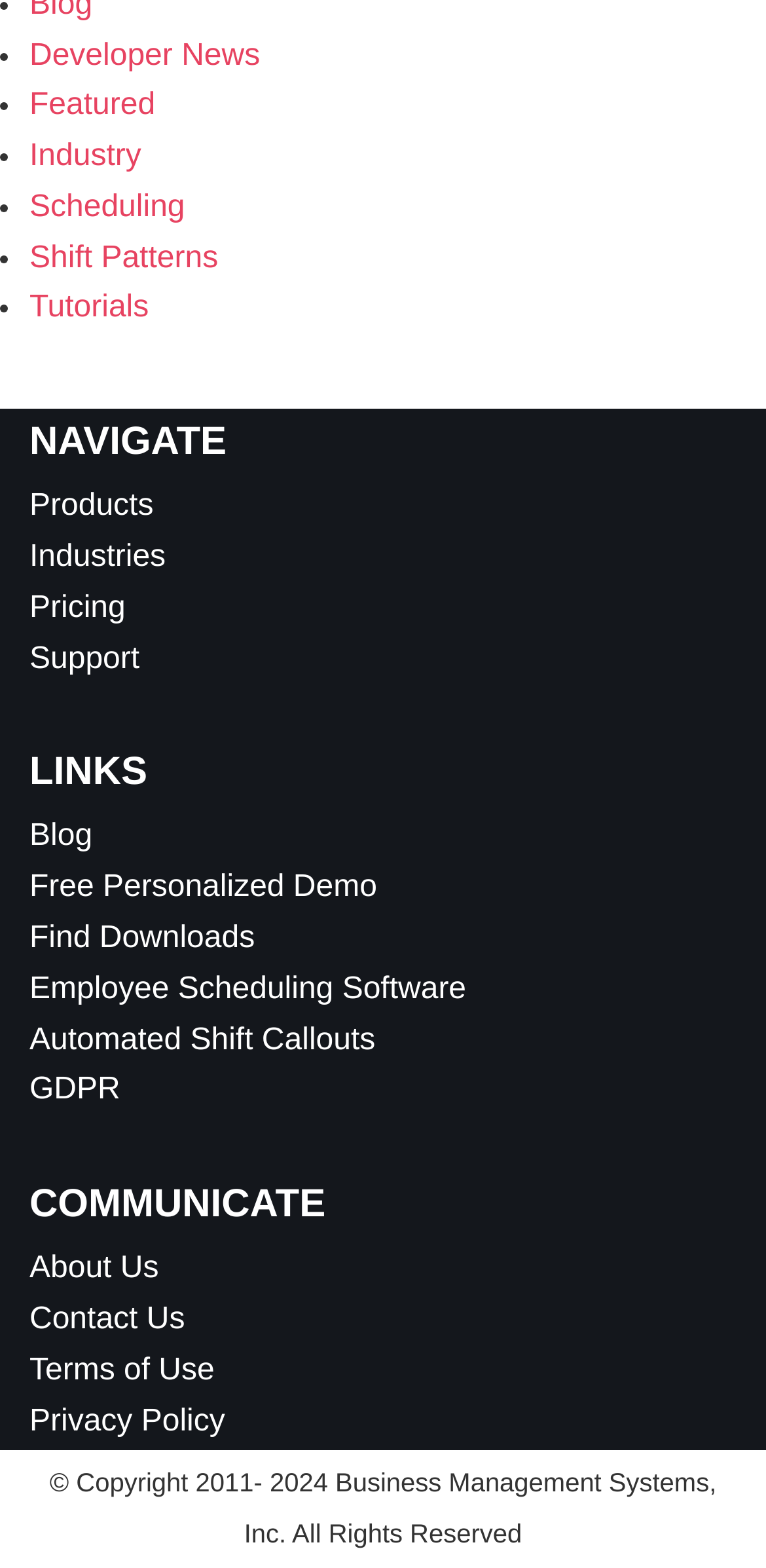Please identify the bounding box coordinates of the clickable area that will fulfill the following instruction: "Contact Us". The coordinates should be in the format of four float numbers between 0 and 1, i.e., [left, top, right, bottom].

[0.038, 0.831, 0.241, 0.852]